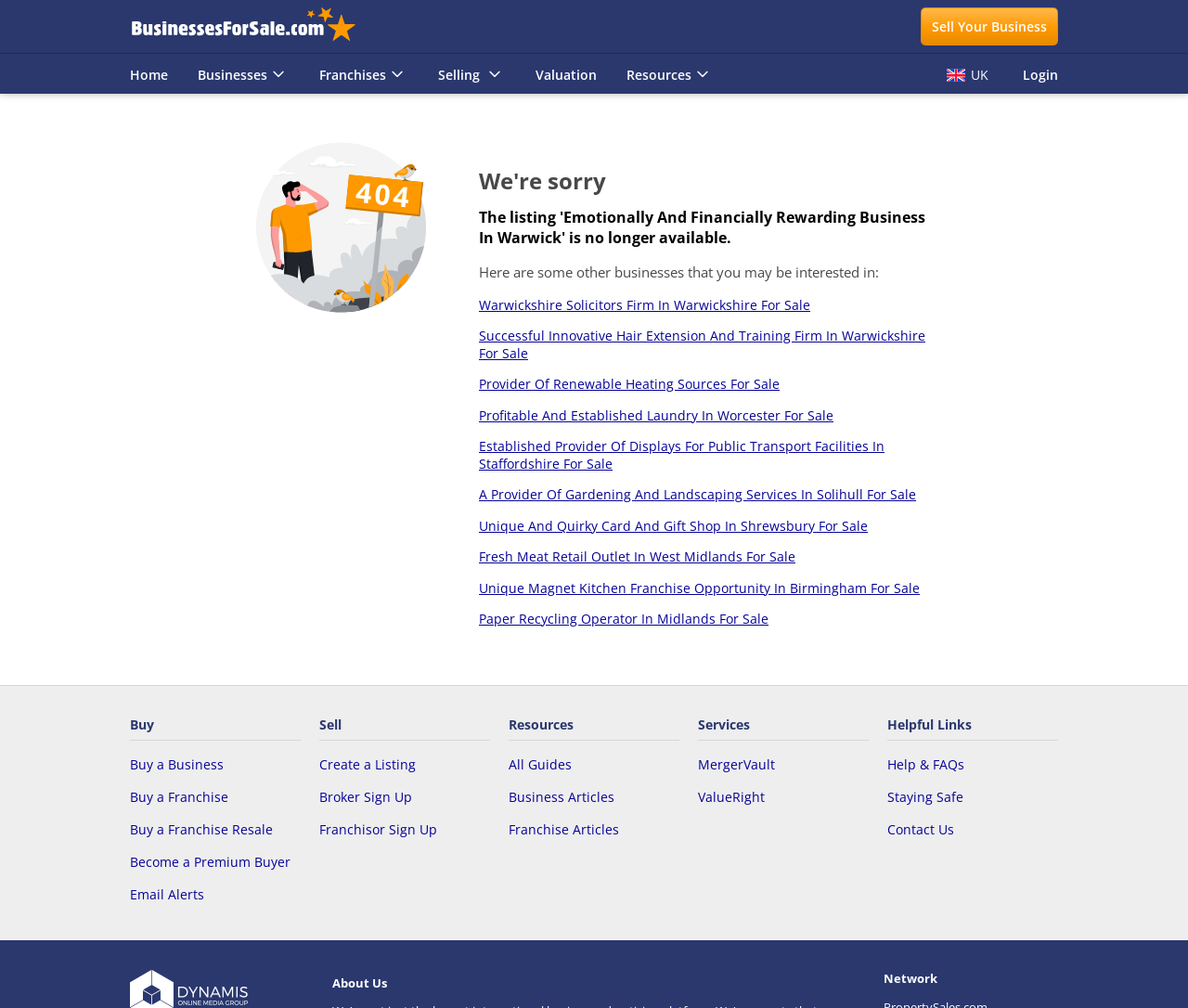What type of business is being sold in Warwick?
Using the visual information from the image, give a one-word or short-phrase answer.

Emotionally and financially rewarding business